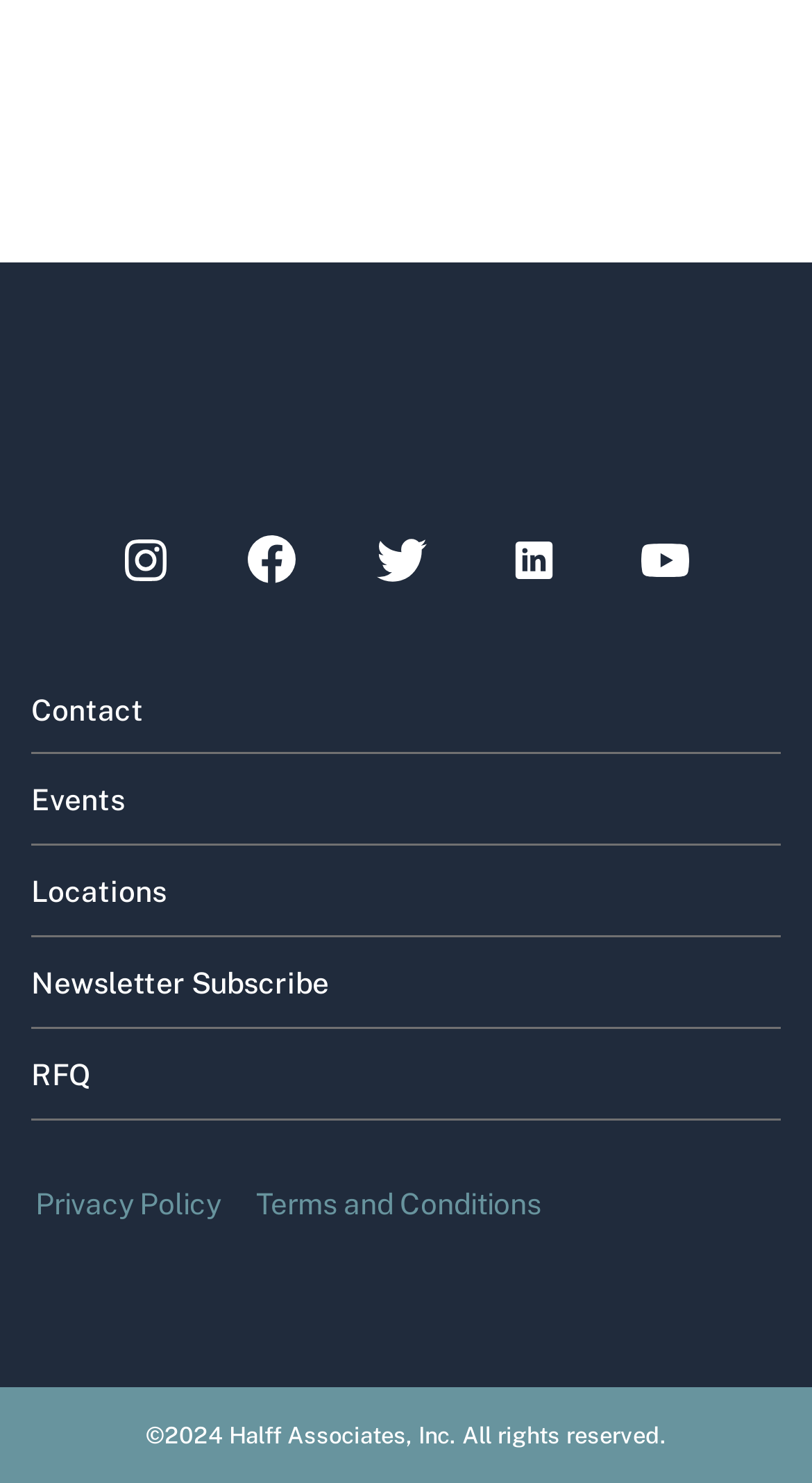Provide the bounding box coordinates of the HTML element described by the text: "RFQ". The coordinates should be in the format [left, top, right, bottom] with values between 0 and 1.

[0.038, 0.694, 0.962, 0.754]